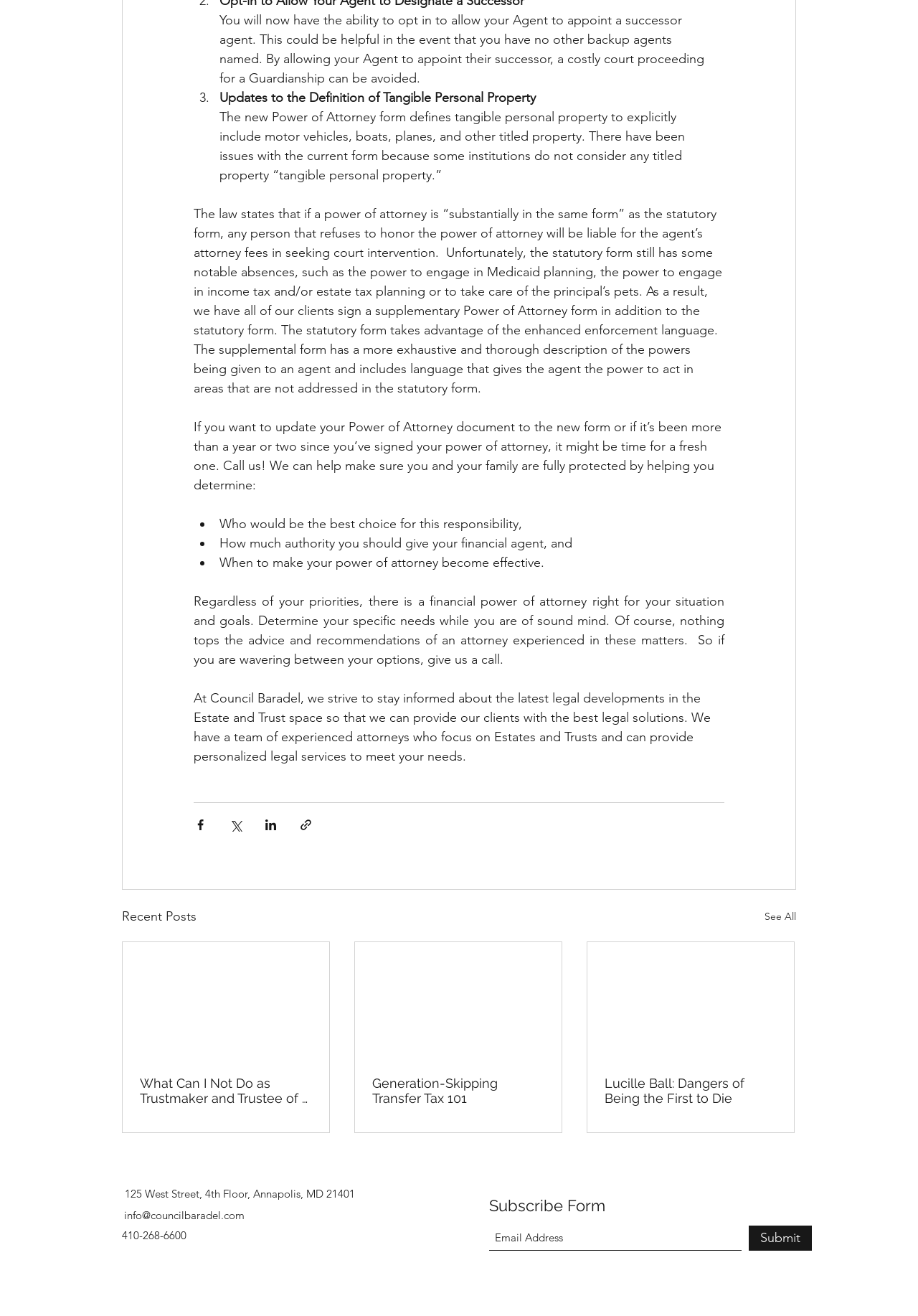Find the bounding box of the UI element described as: "Generation-Skipping Transfer Tax 101". The bounding box coordinates should be given as four float values between 0 and 1, i.e., [left, top, right, bottom].

[0.387, 0.716, 0.612, 0.86]